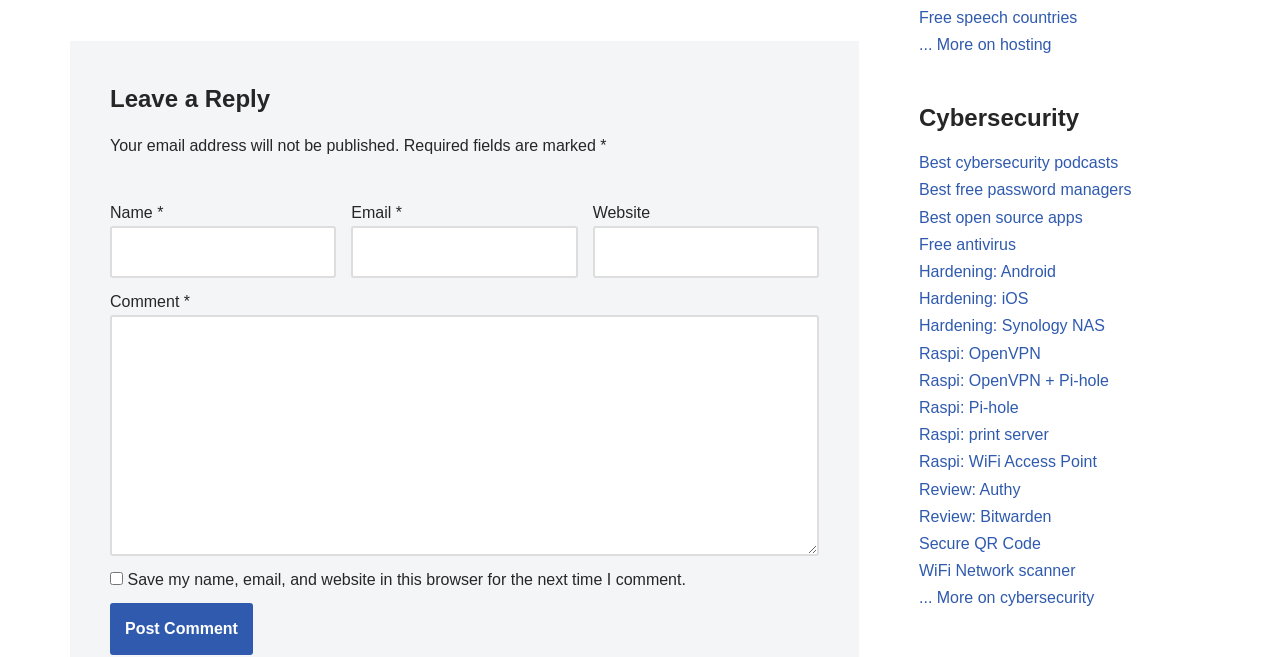Please identify the bounding box coordinates of the area that needs to be clicked to fulfill the following instruction: "Click the Free speech countries link."

[0.718, 0.014, 0.842, 0.04]